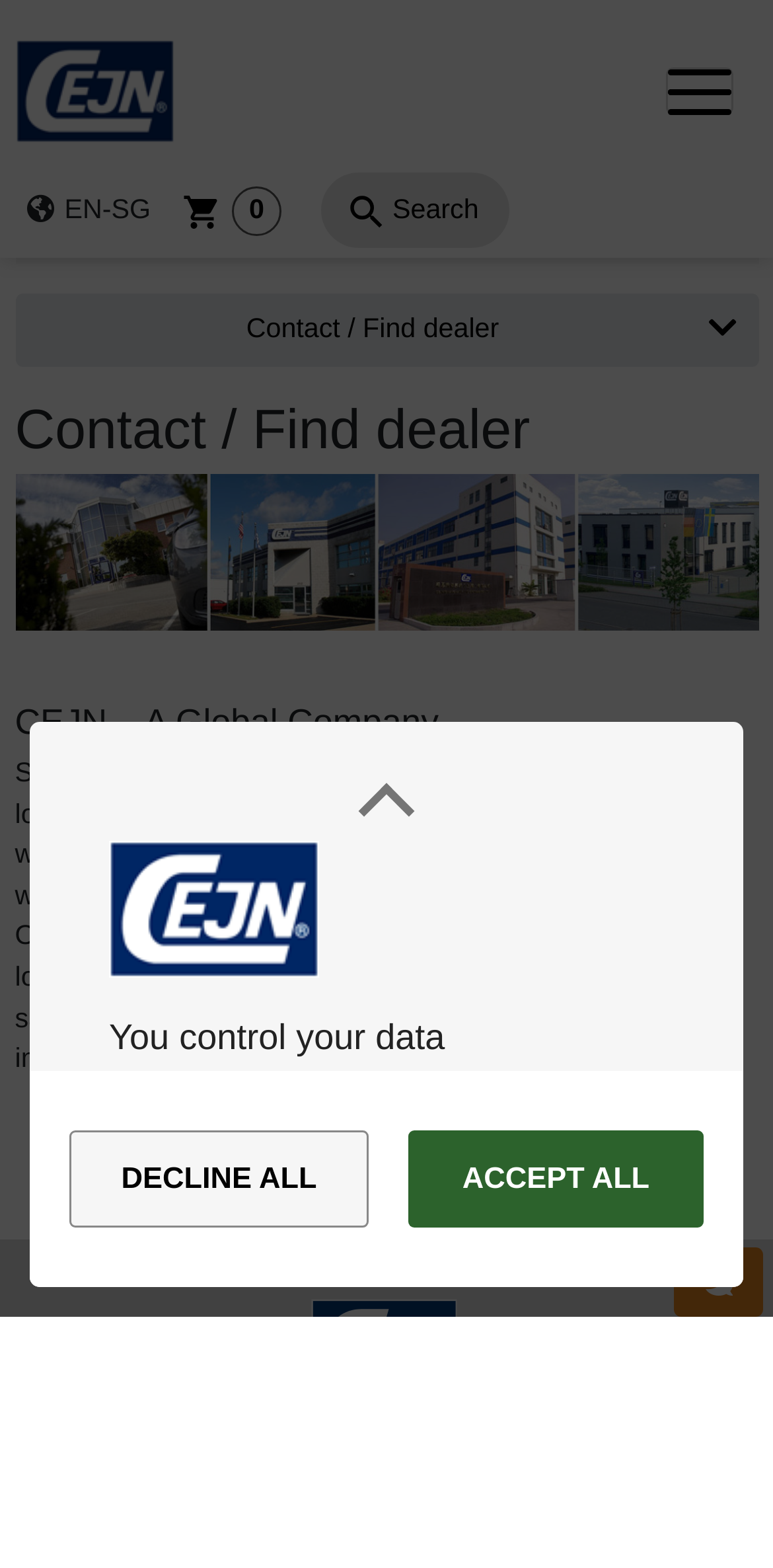What is the language of the webpage?
Refer to the image and respond with a one-word or short-phrase answer.

English